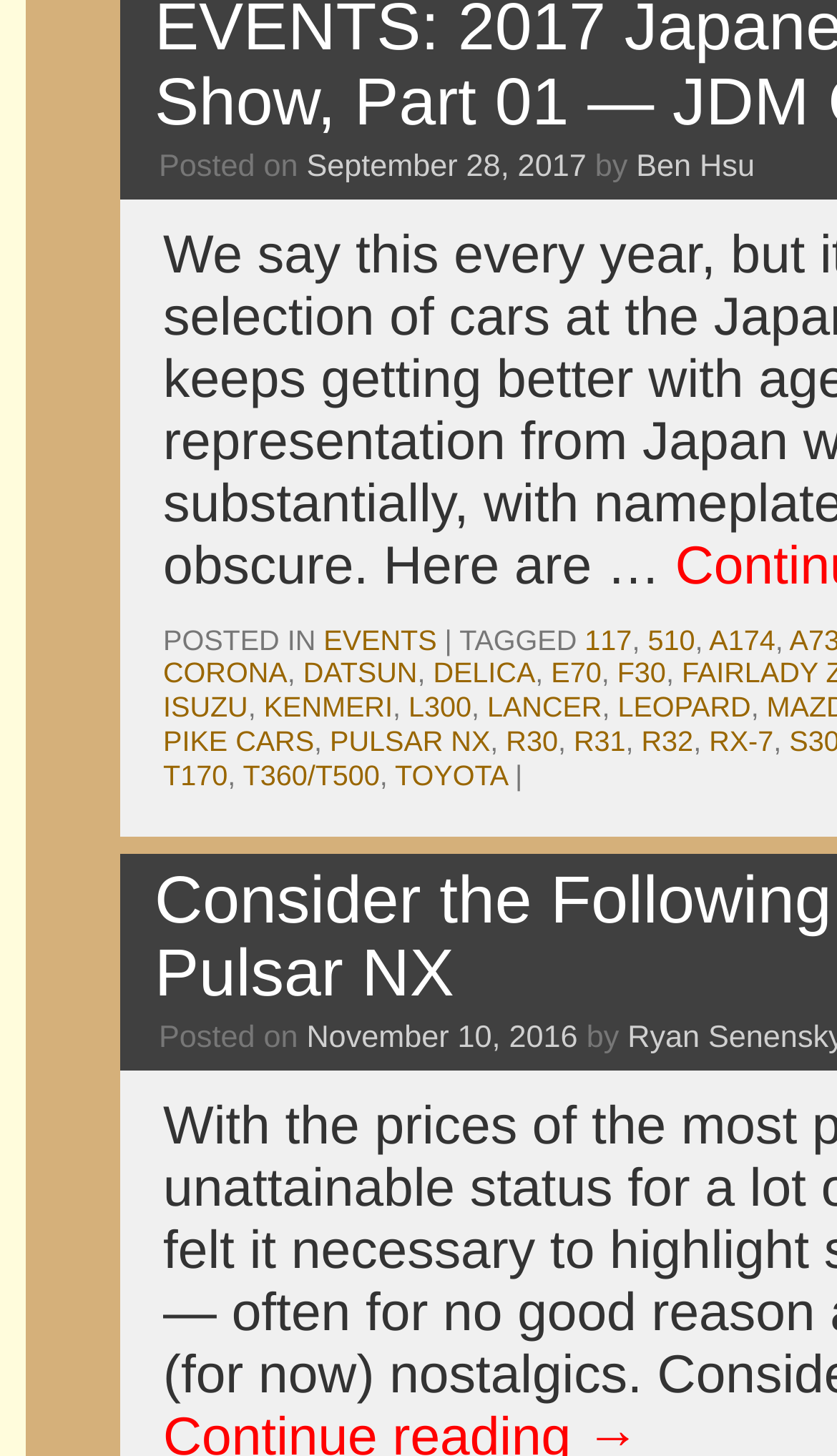Extract the bounding box coordinates for the UI element described by the text: "September 28, 2017". The coordinates should be in the form of [left, top, right, bottom] with values between 0 and 1.

[0.366, 0.103, 0.701, 0.127]